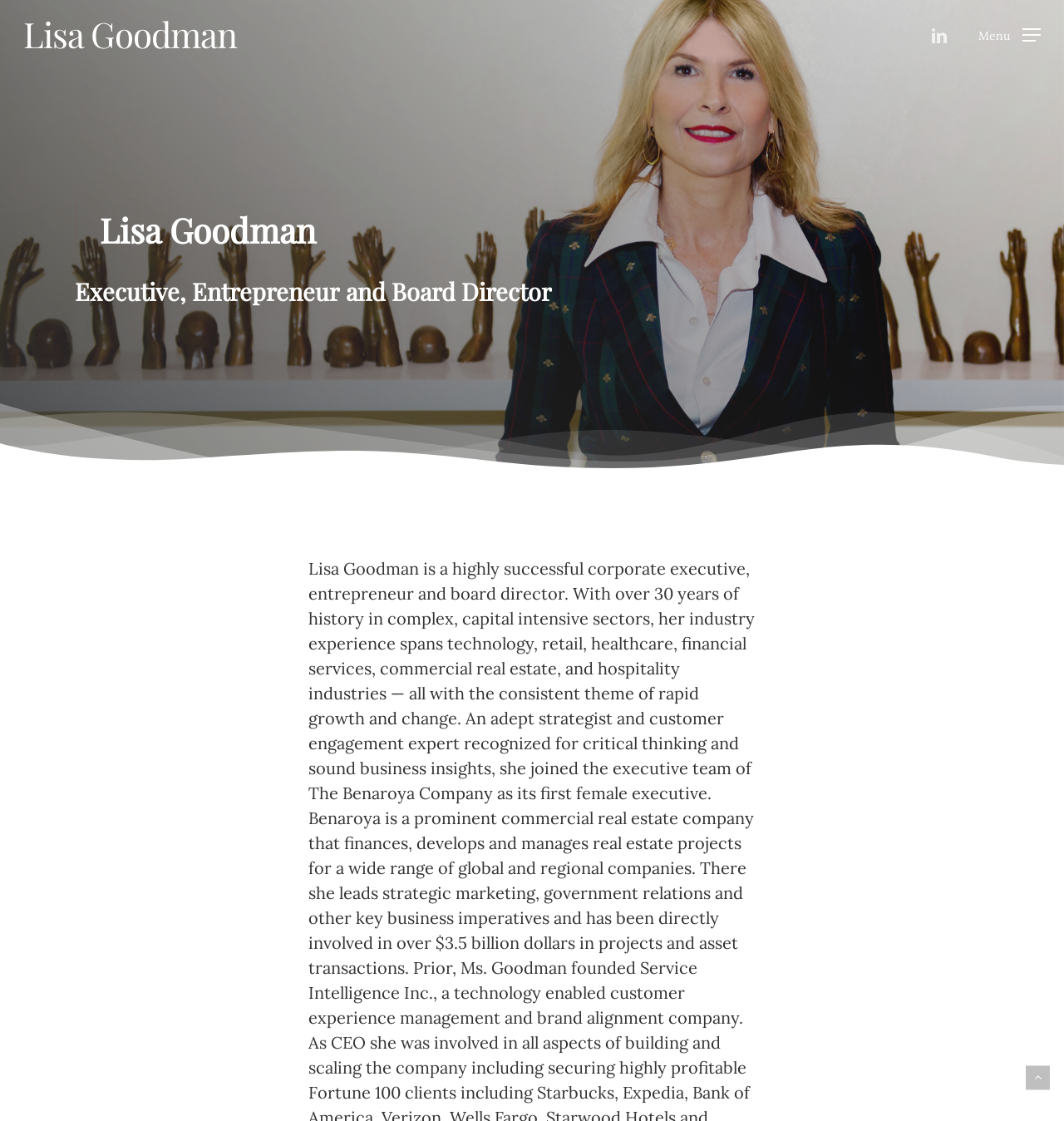Provide a brief response using a word or short phrase to this question:
What is the icon at the bottom right corner?

Unknown